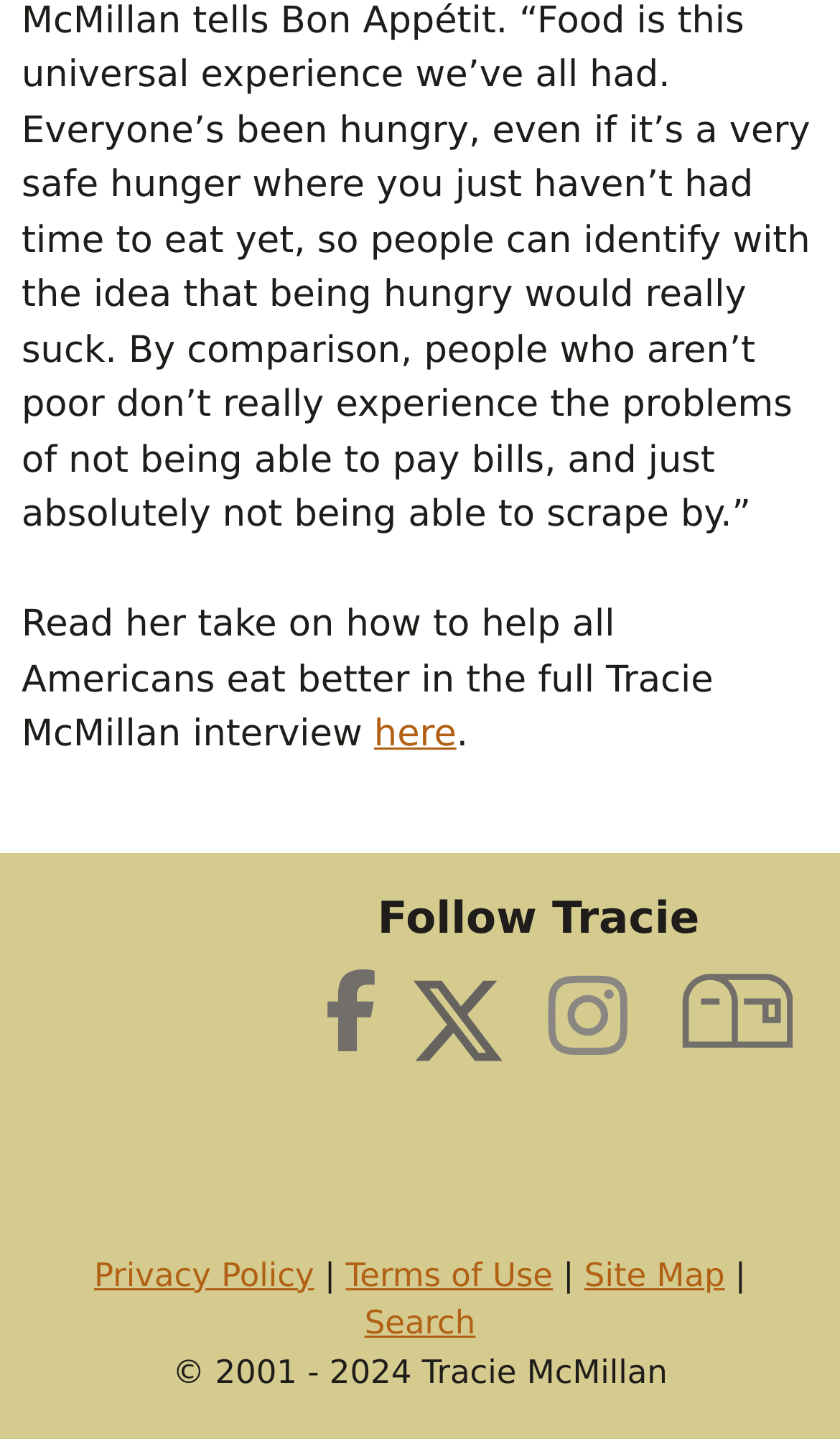What is the name of the person being interviewed?
Use the screenshot to answer the question with a single word or phrase.

Tracie McMillan